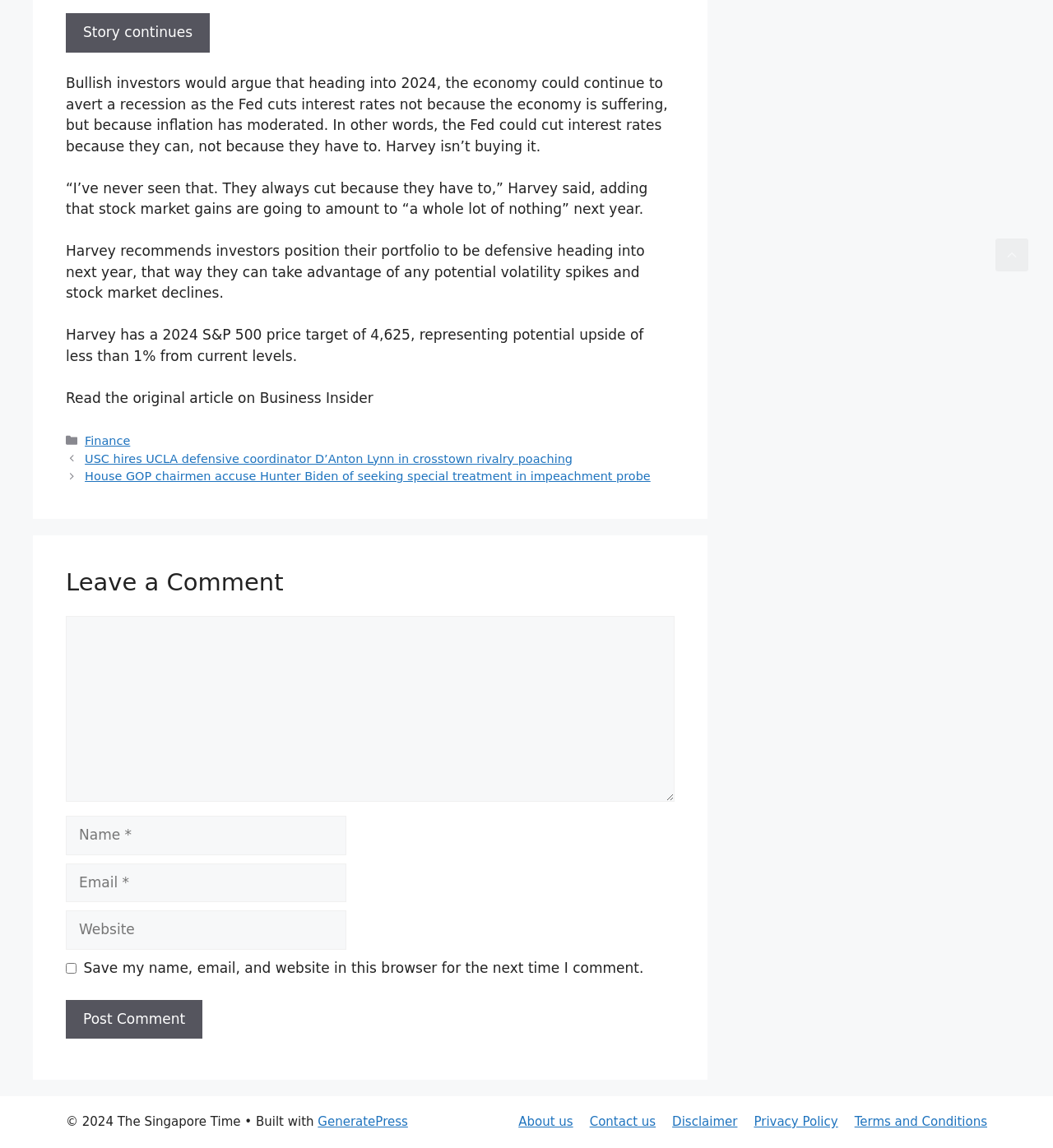Specify the bounding box coordinates of the element's area that should be clicked to execute the given instruction: "Click the 'Story continues' button". The coordinates should be four float numbers between 0 and 1, i.e., [left, top, right, bottom].

[0.062, 0.012, 0.199, 0.046]